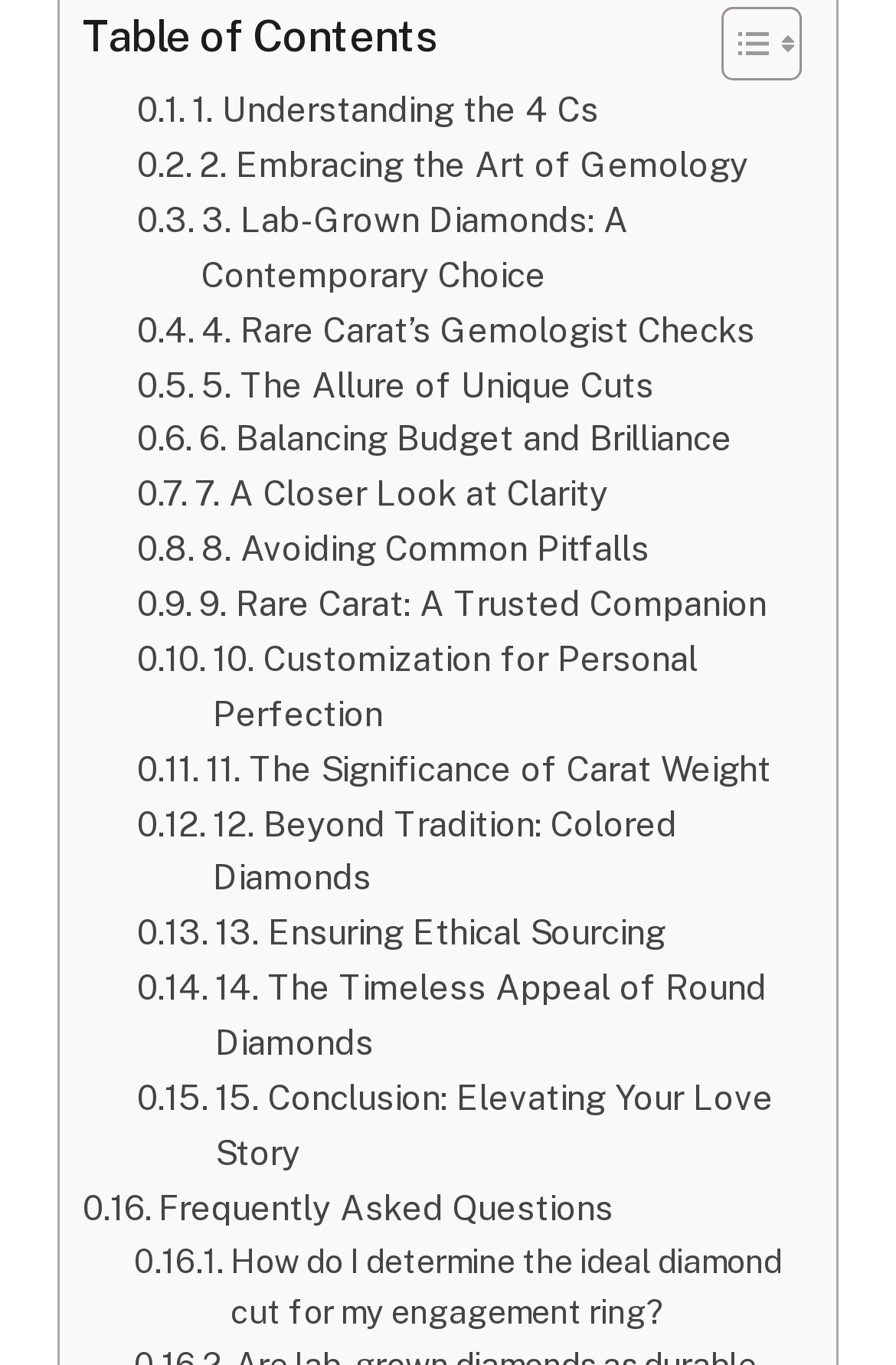What is the last topic discussed in the guide?
By examining the image, provide a one-word or phrase answer.

Elevating Your Love Story